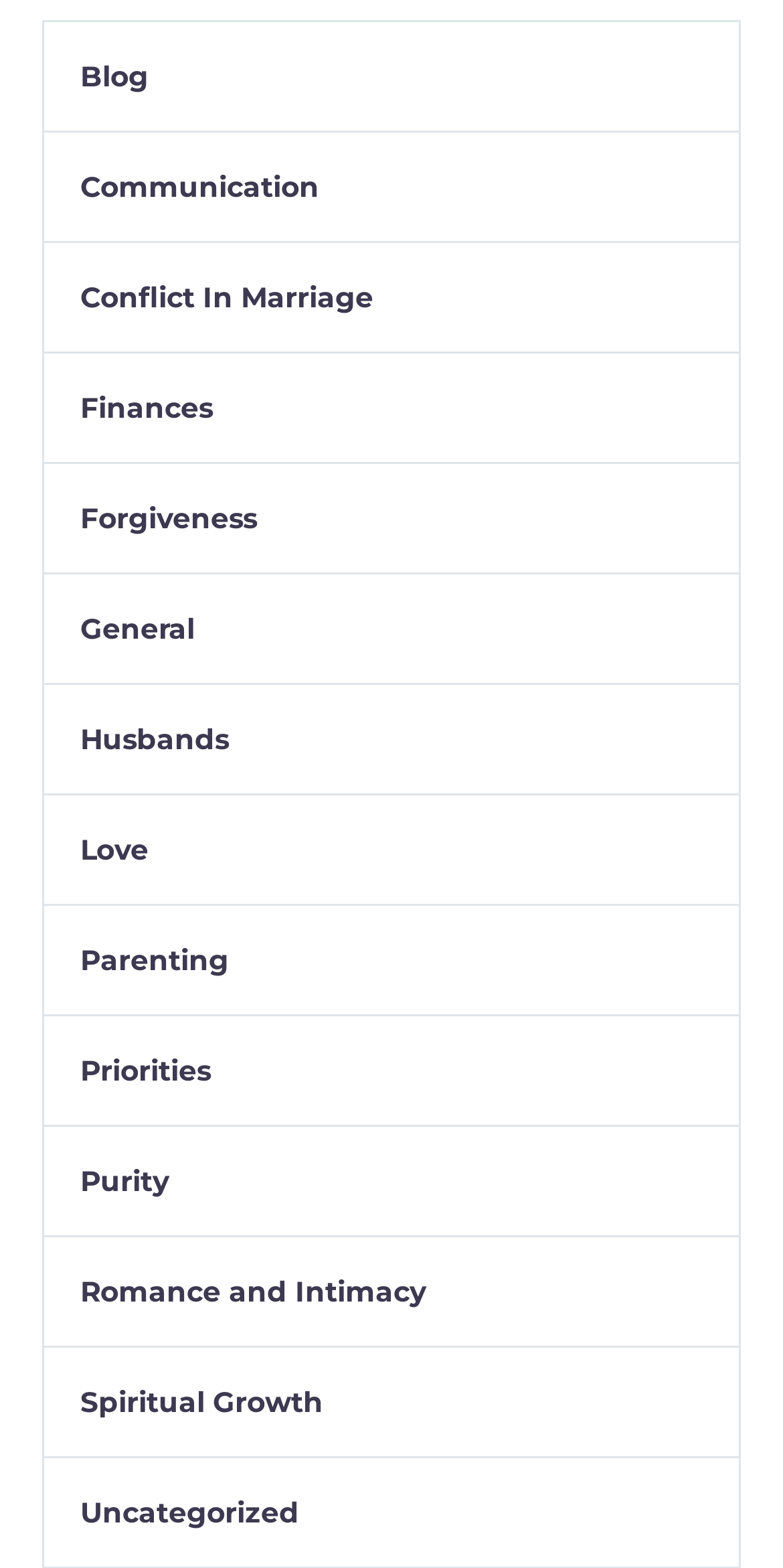Specify the bounding box coordinates of the element's area that should be clicked to execute the given instruction: "Visit the 'Conflict In Marriage' page". The coordinates should be four float numbers between 0 and 1, i.e., [left, top, right, bottom].

[0.056, 0.178, 0.477, 0.201]